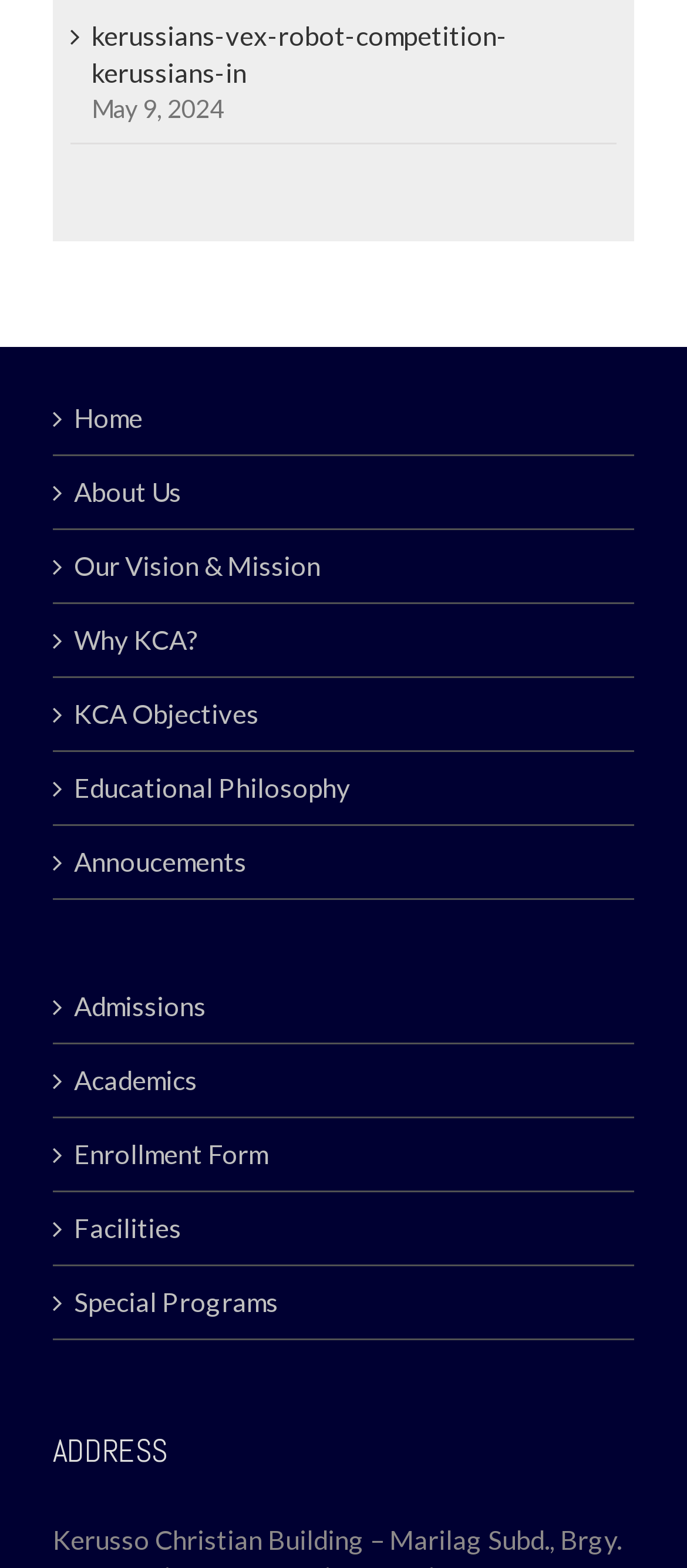Respond to the question below with a single word or phrase: What is the last link in the main menu?

Special Programs